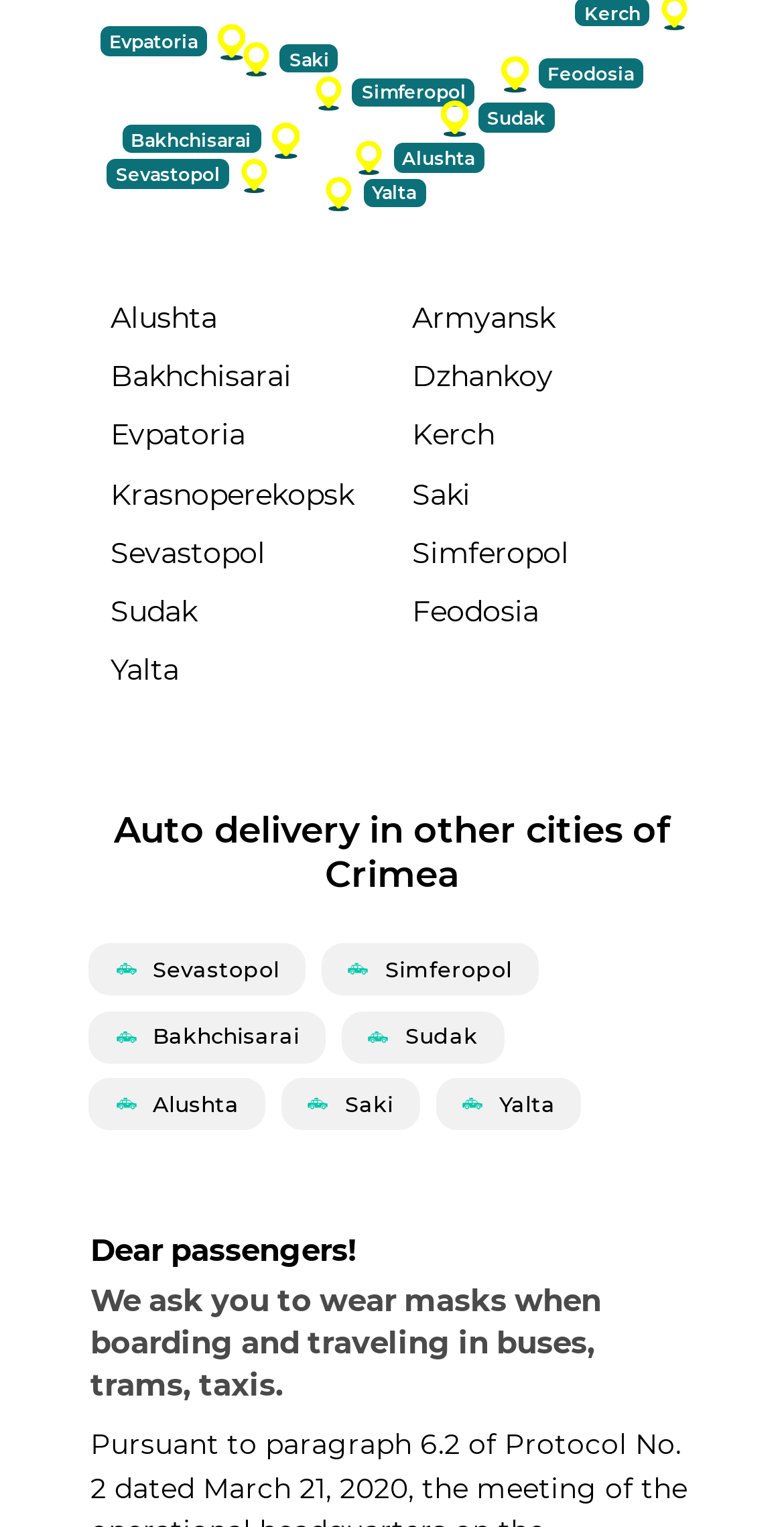What is the purpose of the webpage?
Using the image as a reference, give a one-word or short phrase answer.

Auto delivery information